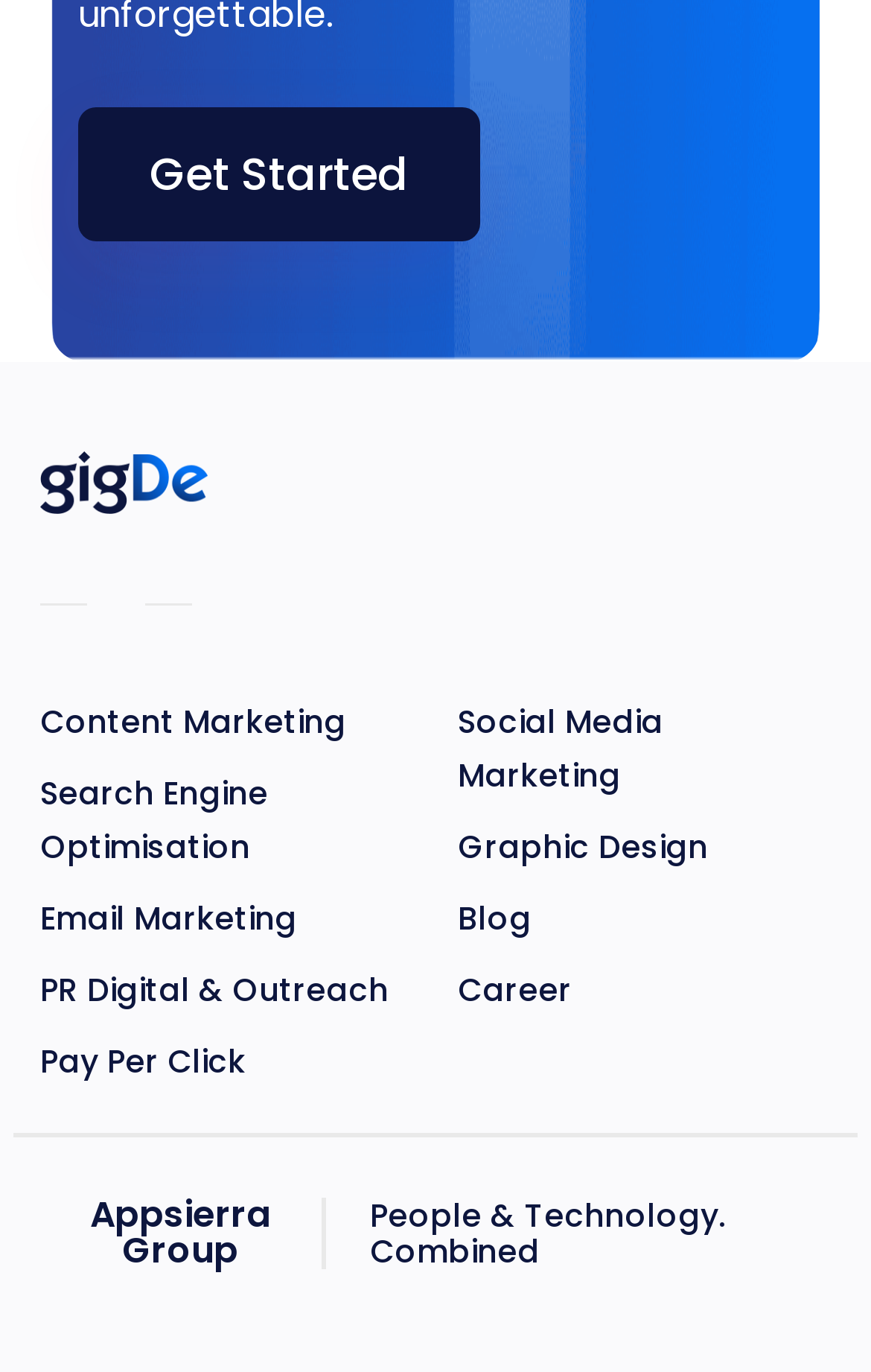Find the UI element described as: "upper pubic area" and predict its bounding box coordinates. Ensure the coordinates are four float numbers between 0 and 1, [left, top, right, bottom].

None